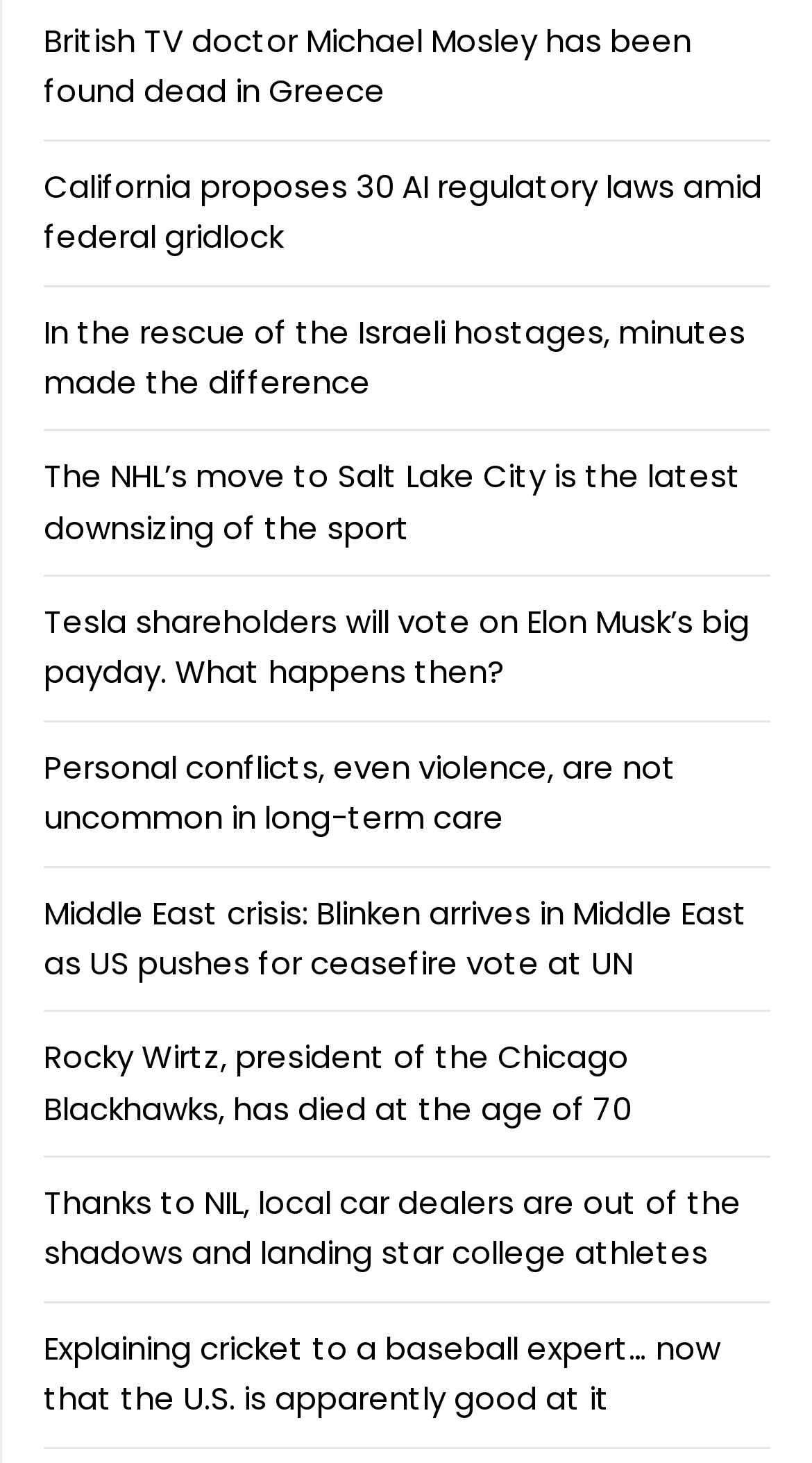Please determine the bounding box coordinates of the clickable area required to carry out the following instruction: "Explore the story of Rocky Wirtz, president of the Chicago Blackhawks". The coordinates must be four float numbers between 0 and 1, represented as [left, top, right, bottom].

[0.054, 0.708, 0.777, 0.772]